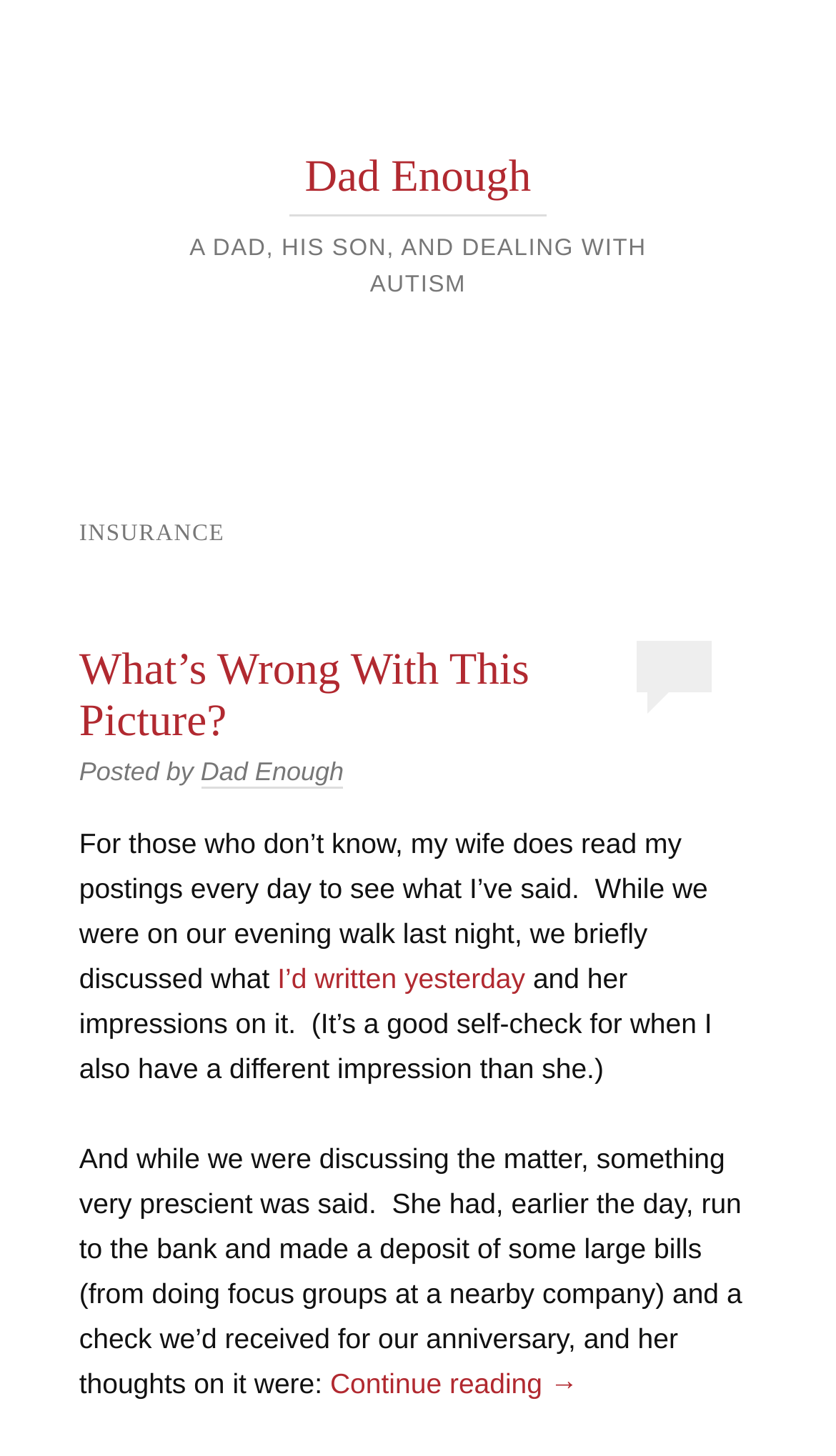How many links are there in the article?
Using the image as a reference, give a one-word or short phrase answer.

5